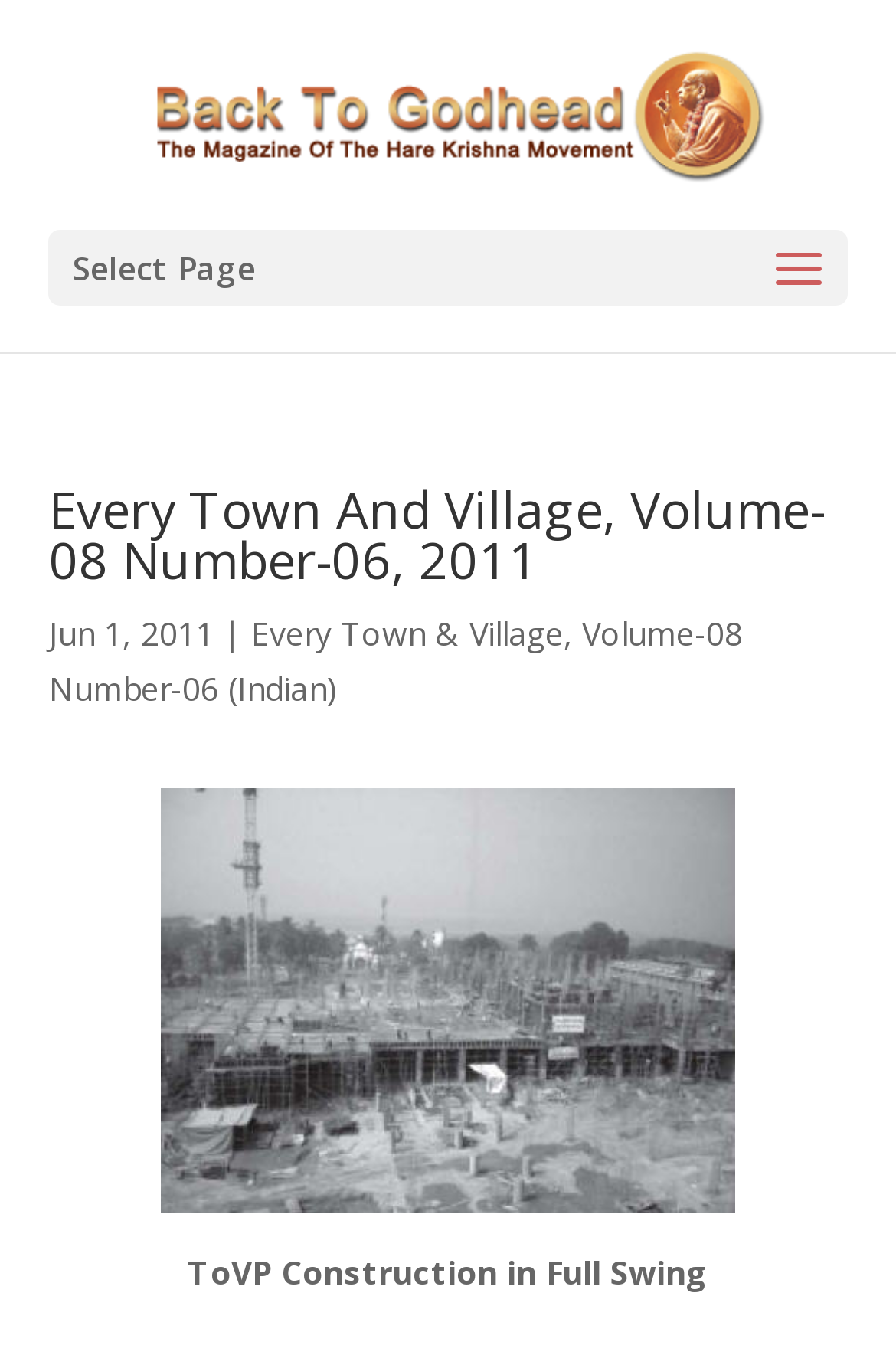What is the bounding box coordinate of the image 'Mayapur Temple Construction'?
Please answer the question with as much detail as possible using the screenshot.

I found this answer by looking at the image element 'Mayapur Temple Construction' and its corresponding bounding box coordinates.